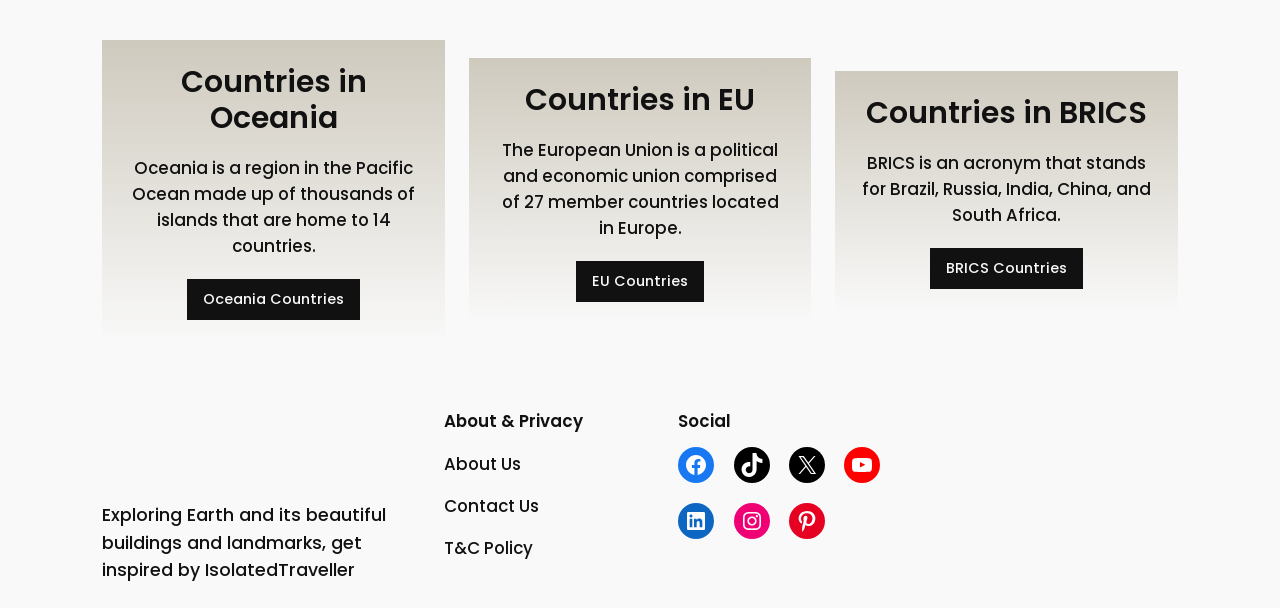What is the purpose of the Isolated Traveller link?
Examine the screenshot and reply with a single word or phrase.

Get inspired